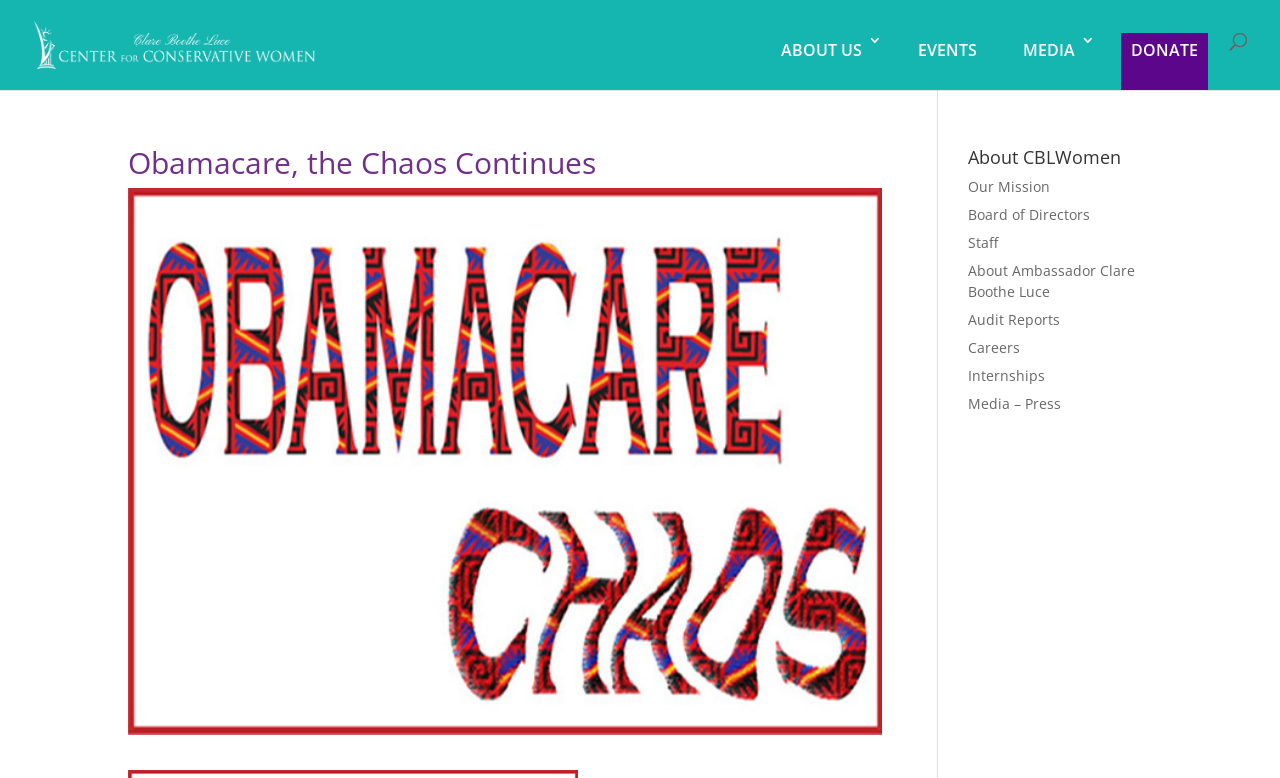Identify the main heading from the webpage and provide its text content.

Obamacare, the Chaos Continues